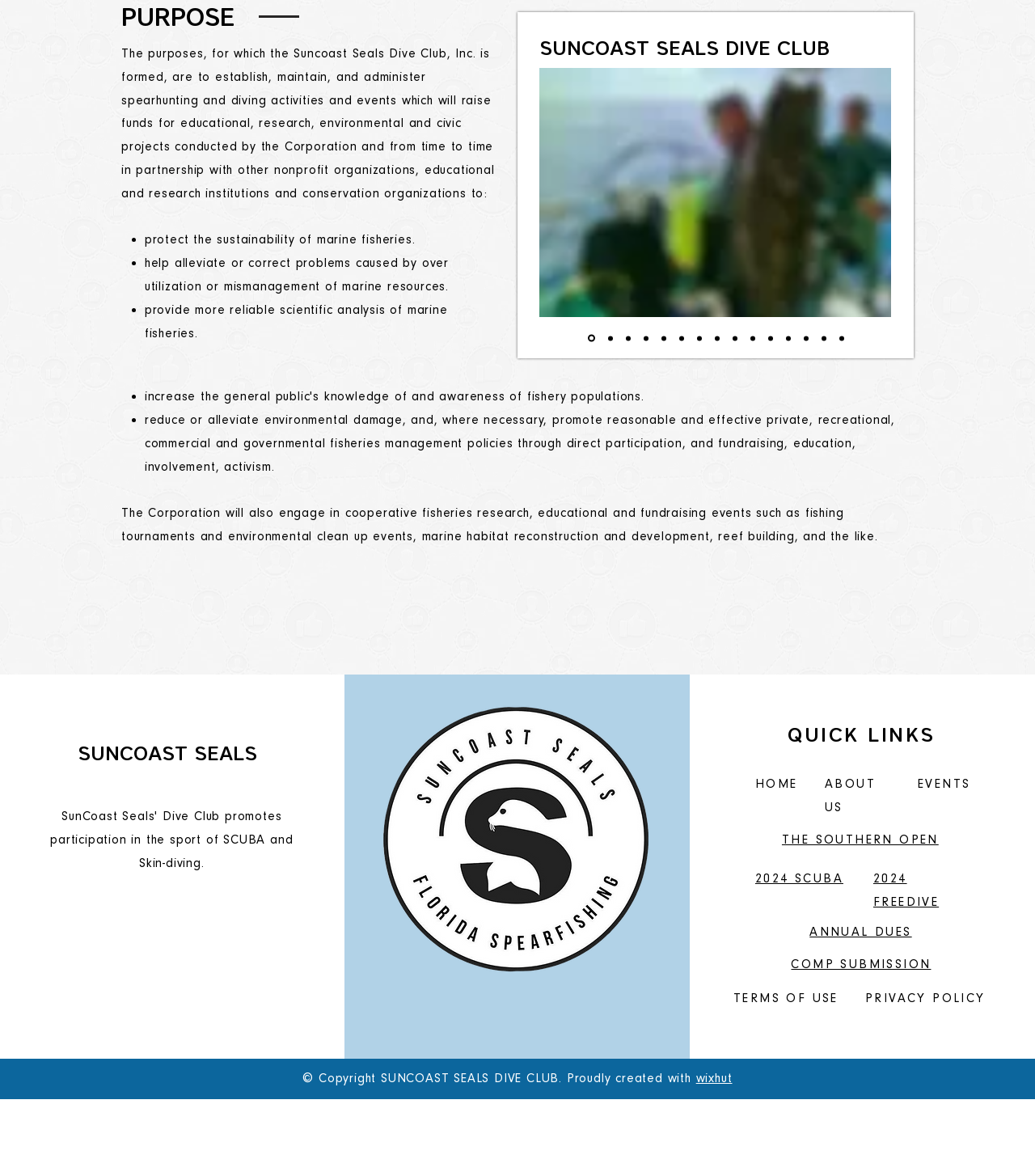Reply to the question with a single word or phrase:
What is the last link in the QUICK LINKS section?

PRIVACY POLICY